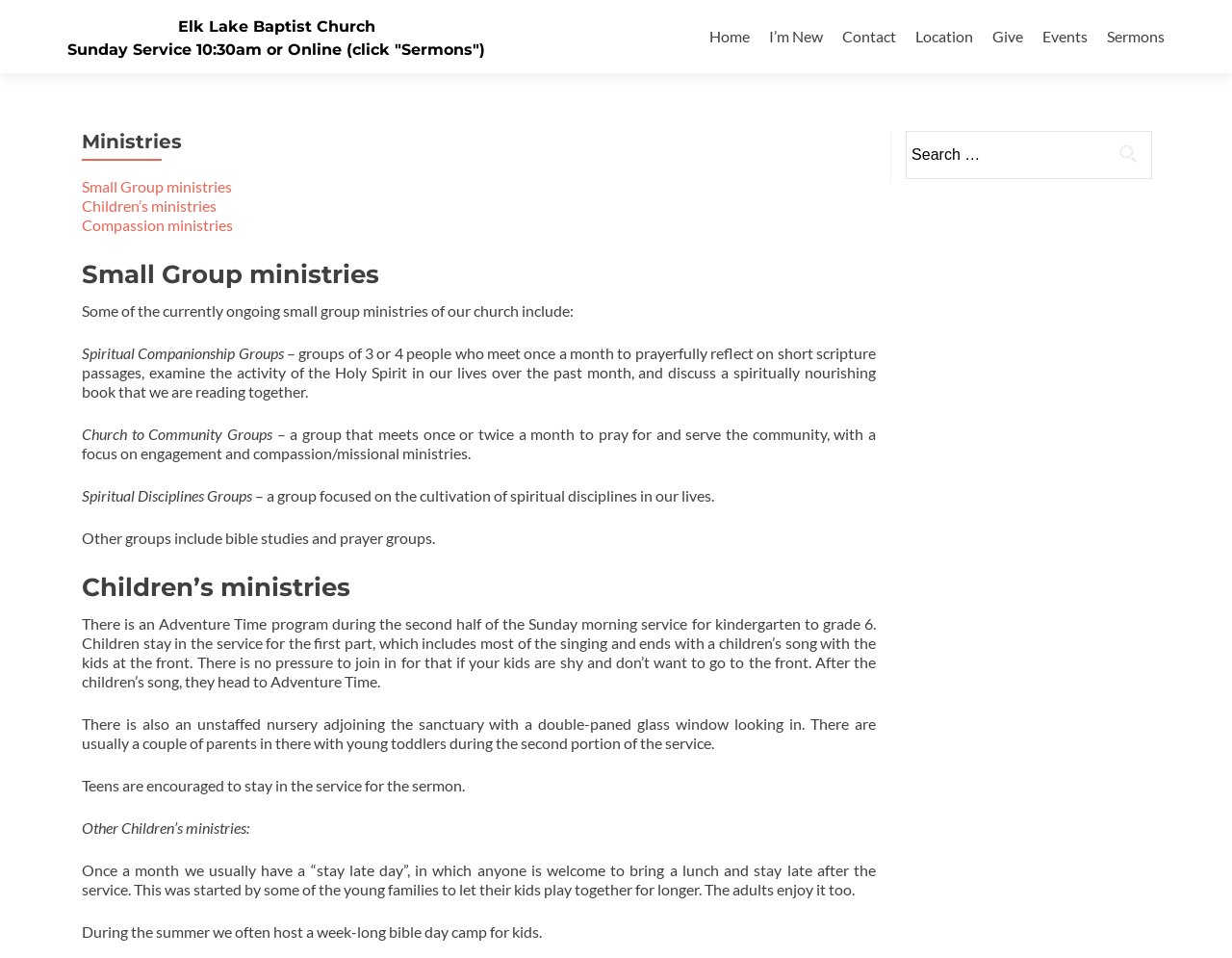Based on the image, provide a detailed and complete answer to the question: 
How many ministry categories are listed?

I counted the number of ministry categories listed on the webpage, which are Small Group ministries, Children's ministries, and Compassion ministries.